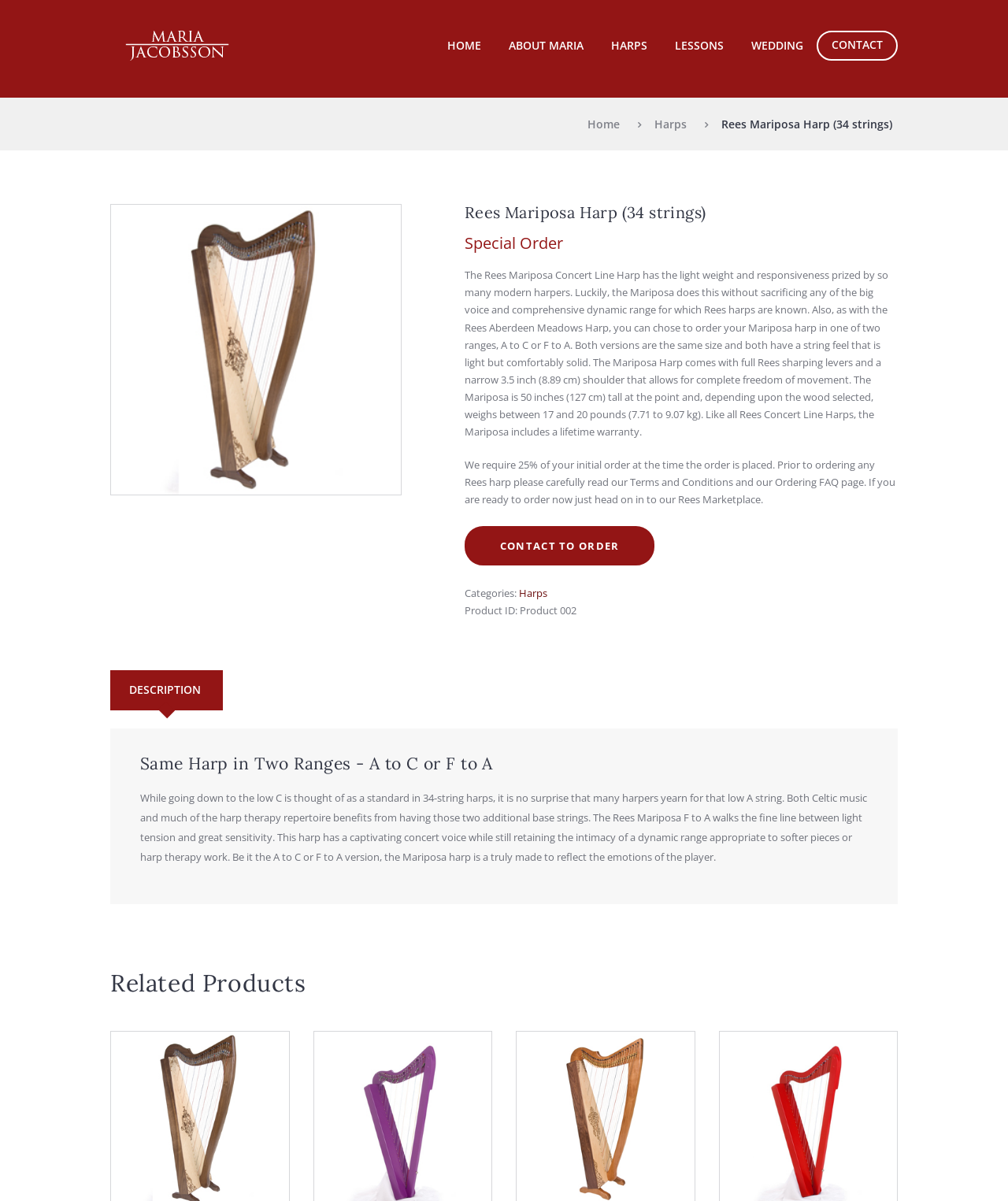Refer to the image and provide an in-depth answer to the question:
What is the name of the harp?

I found the answer by looking at the static text element with the bounding box coordinates [0.716, 0.097, 0.885, 0.109], which contains the text 'Rees Mariposa Harp (34 strings)'. This suggests that the harp being described is the Rees Mariposa Harp.